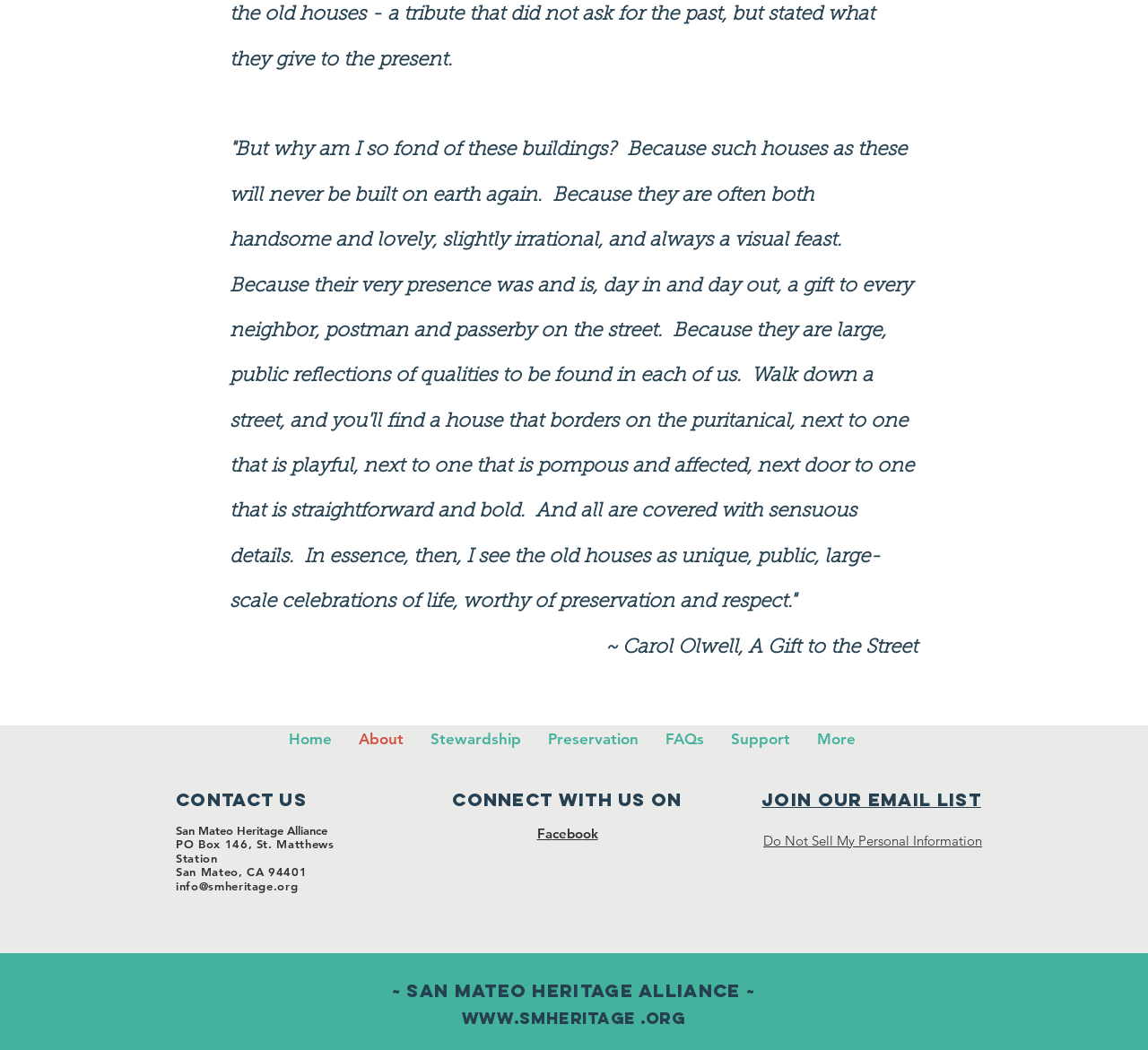Locate the bounding box of the UI element defined by this description: "JOIN OUR EMAIL LIST". The coordinates should be given as four float numbers between 0 and 1, formatted as [left, top, right, bottom].

[0.663, 0.75, 0.855, 0.772]